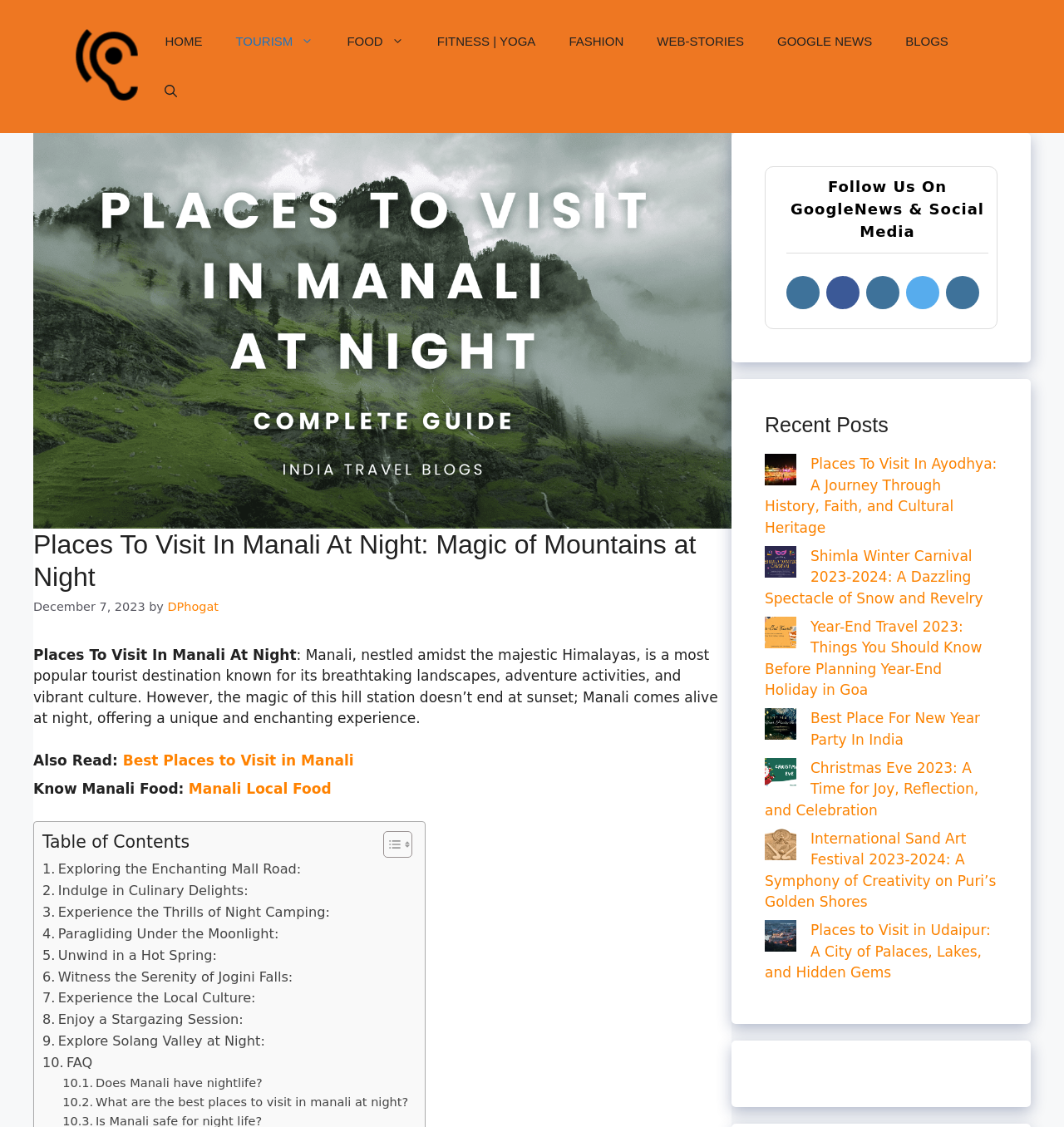Give an in-depth explanation of the webpage layout and content.

This webpage is about "Places To Visit In Manali At Night: Magic of Mountains at Night" and provides information on great options to enjoy Manali's nightlife. At the top, there is a banner with the site's name "India Travel Blogs" and a navigation menu with links to various sections such as "HOME", "TOURISM", "FOOD", and more.

Below the navigation menu, there is a large image related to "Places To Visit in Manali At Night". The main content area is divided into sections, starting with a heading "Places To Visit In Manali At Night: Magic of Mountains at Night" followed by a brief description of Manali as a popular tourist destination. The text explains that Manali comes alive at night, offering a unique and enchanting experience.

The next section is a table of contents with links to various subtopics, including "Exploring the Enchanting Mall Road", "Indulge in Culinary Delights", and more. Each link is accompanied by a brief description of the topic.

On the right side of the page, there is a complementary section with a heading "Recent Posts" that lists several recent articles with links and images. The articles are related to travel and tourism, with topics such as "Places To Visit In Ayodhya", "Shimla Winter Carnival 2023-2024", and more.

At the bottom of the page, there is another complementary section with links to social media platforms and a Google News feed.